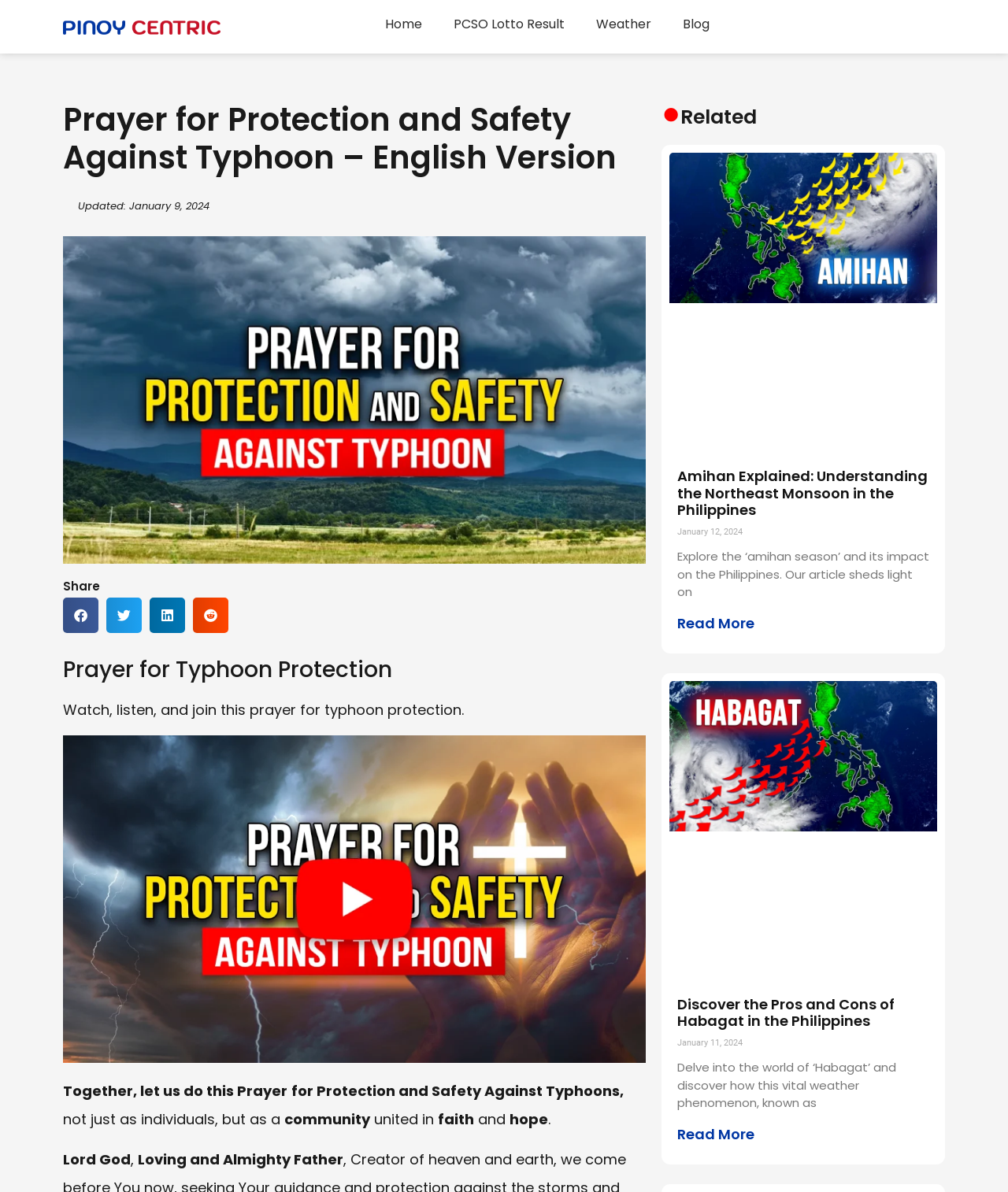What is the date of the article about Habagat?
Please answer the question as detailed as possible based on the image.

I determined the answer by reading the text 'January 11, 2024' in the 'Related' section, which is associated with the article about Habagat. This suggests that the date of the article is January 11, 2024.